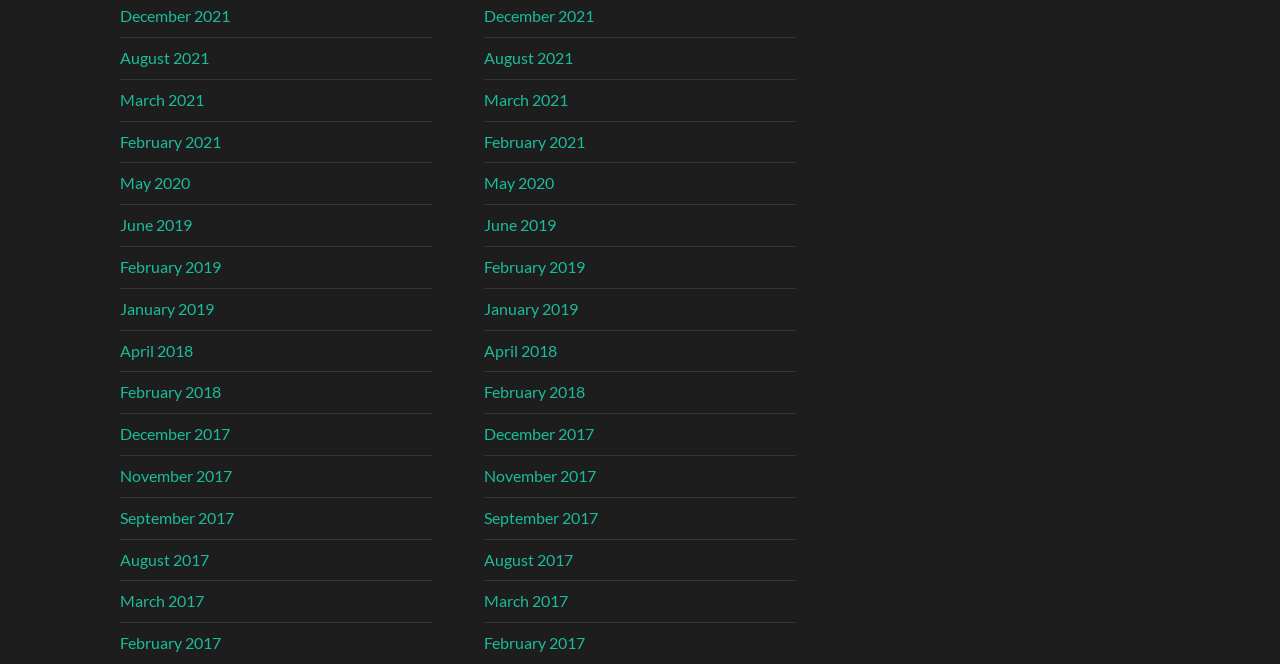Locate the bounding box coordinates of the clickable area needed to fulfill the instruction: "view February 2019".

[0.378, 0.387, 0.457, 0.416]